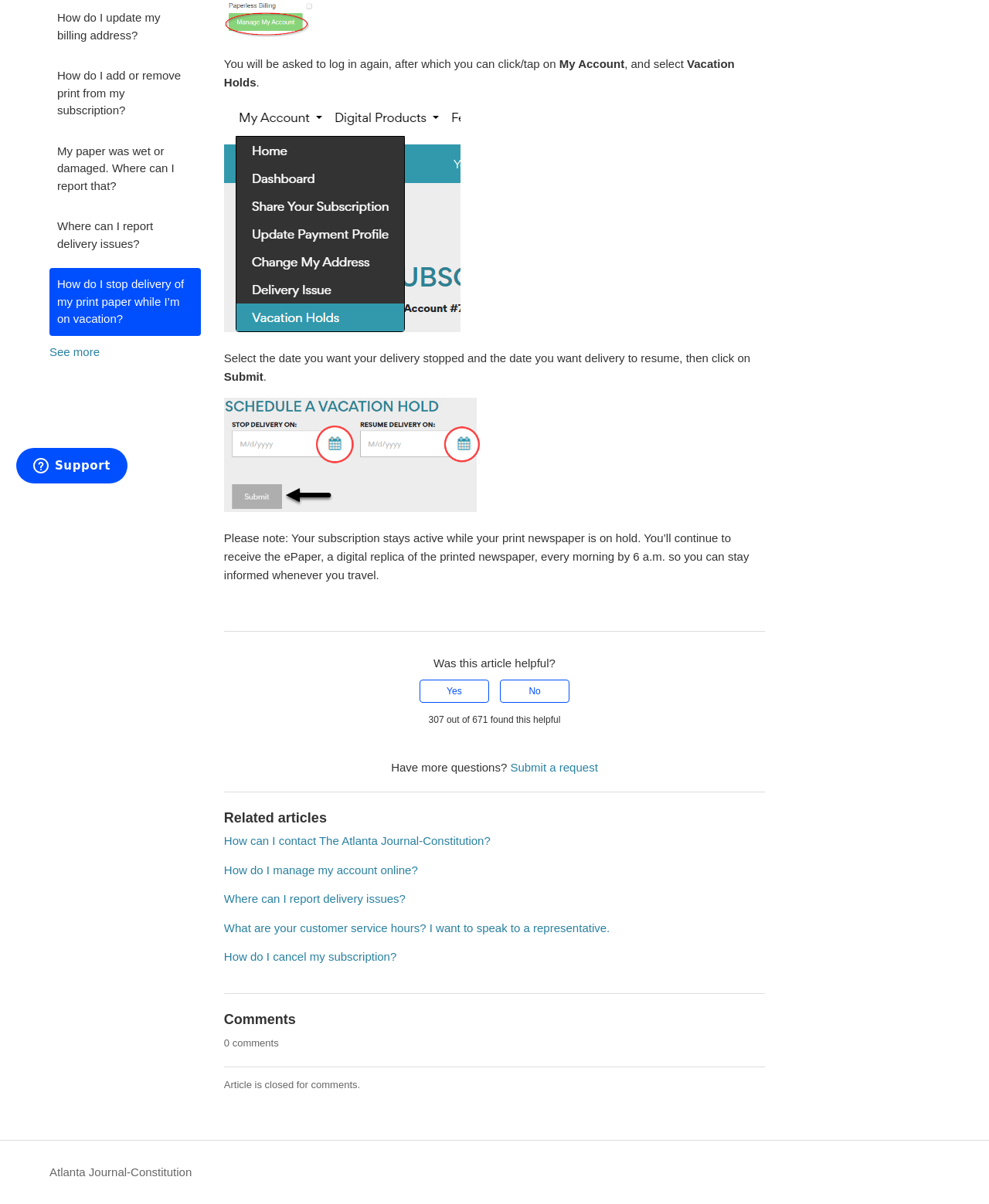Identify the bounding box of the UI element described as follows: "Yes". Provide the coordinates as four float numbers in the range of 0 to 1 [left, top, right, bottom].

[0.424, 0.565, 0.494, 0.584]